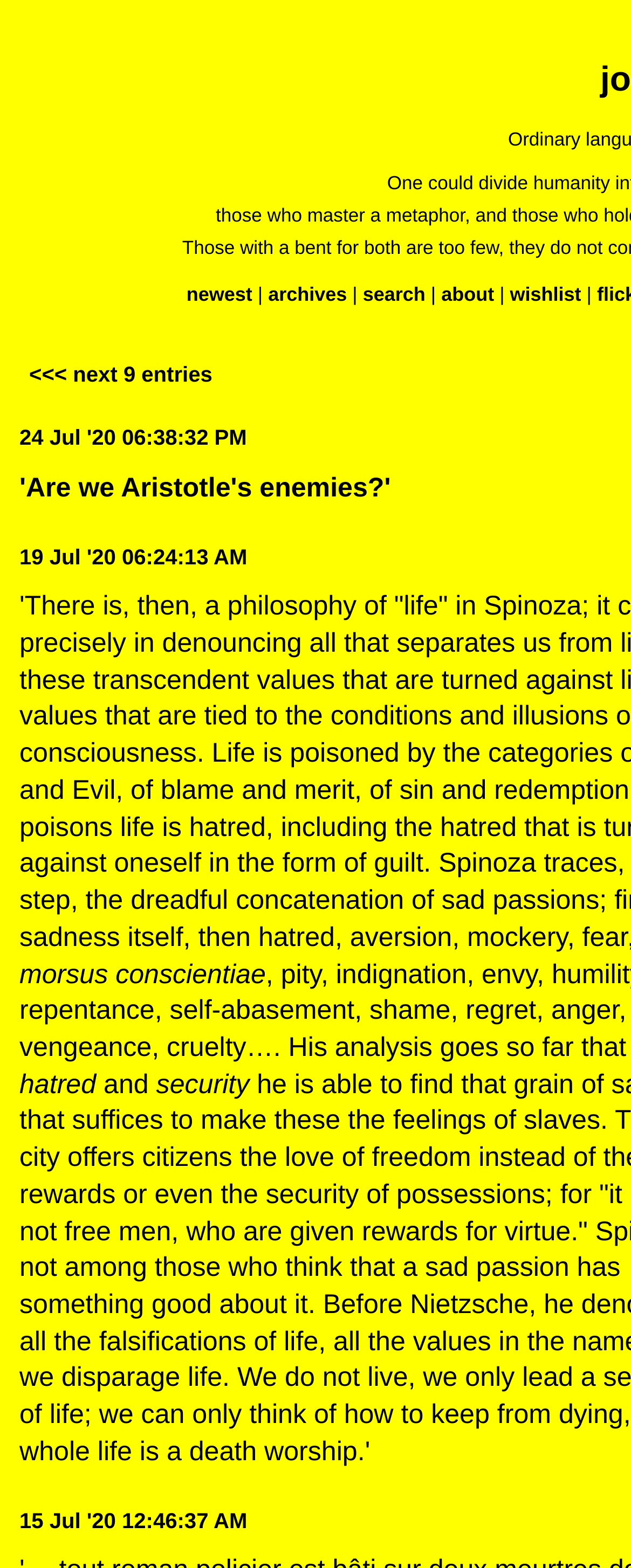Can you specify the bounding box coordinates of the area that needs to be clicked to fulfill the following instruction: "search on the website"?

[0.575, 0.18, 0.674, 0.195]